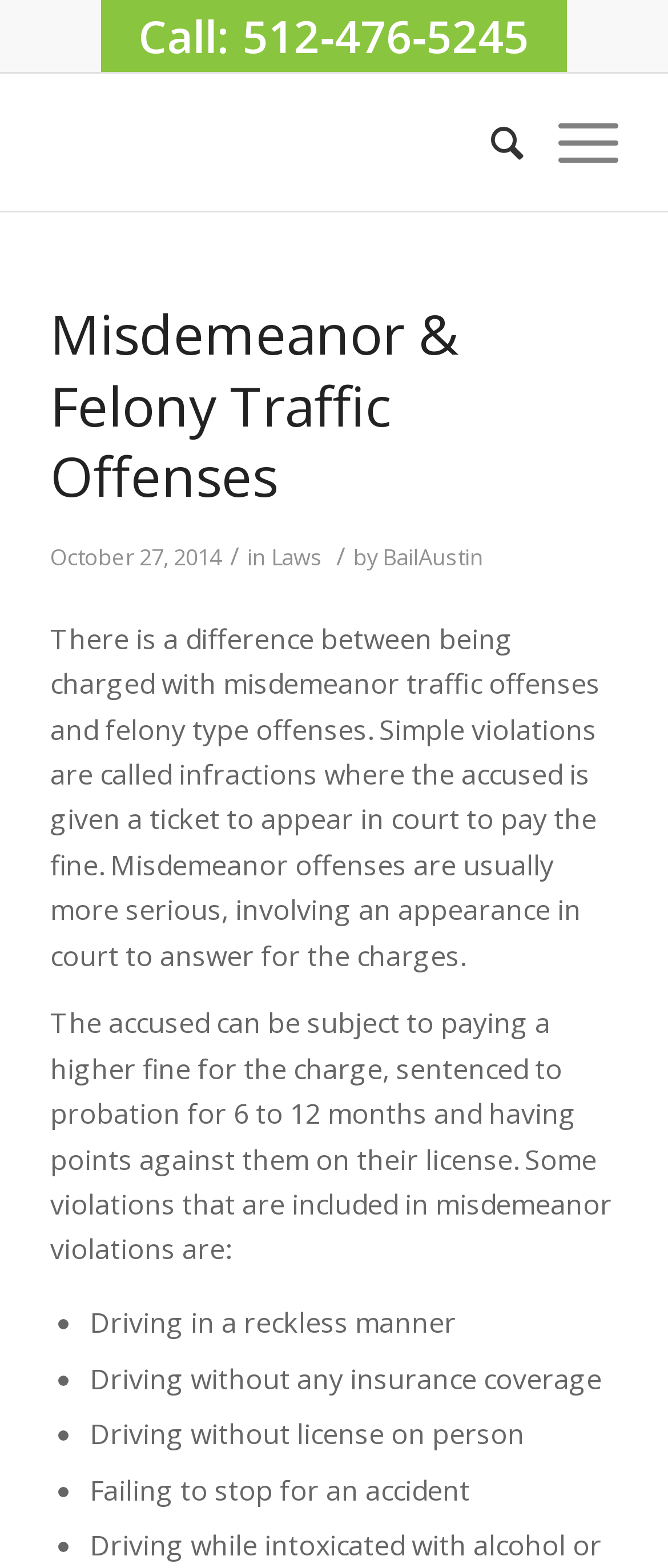Provide your answer in a single word or phrase: 
What is the consequence of misdemeanor offenses?

Higher fine, probation, and points against license